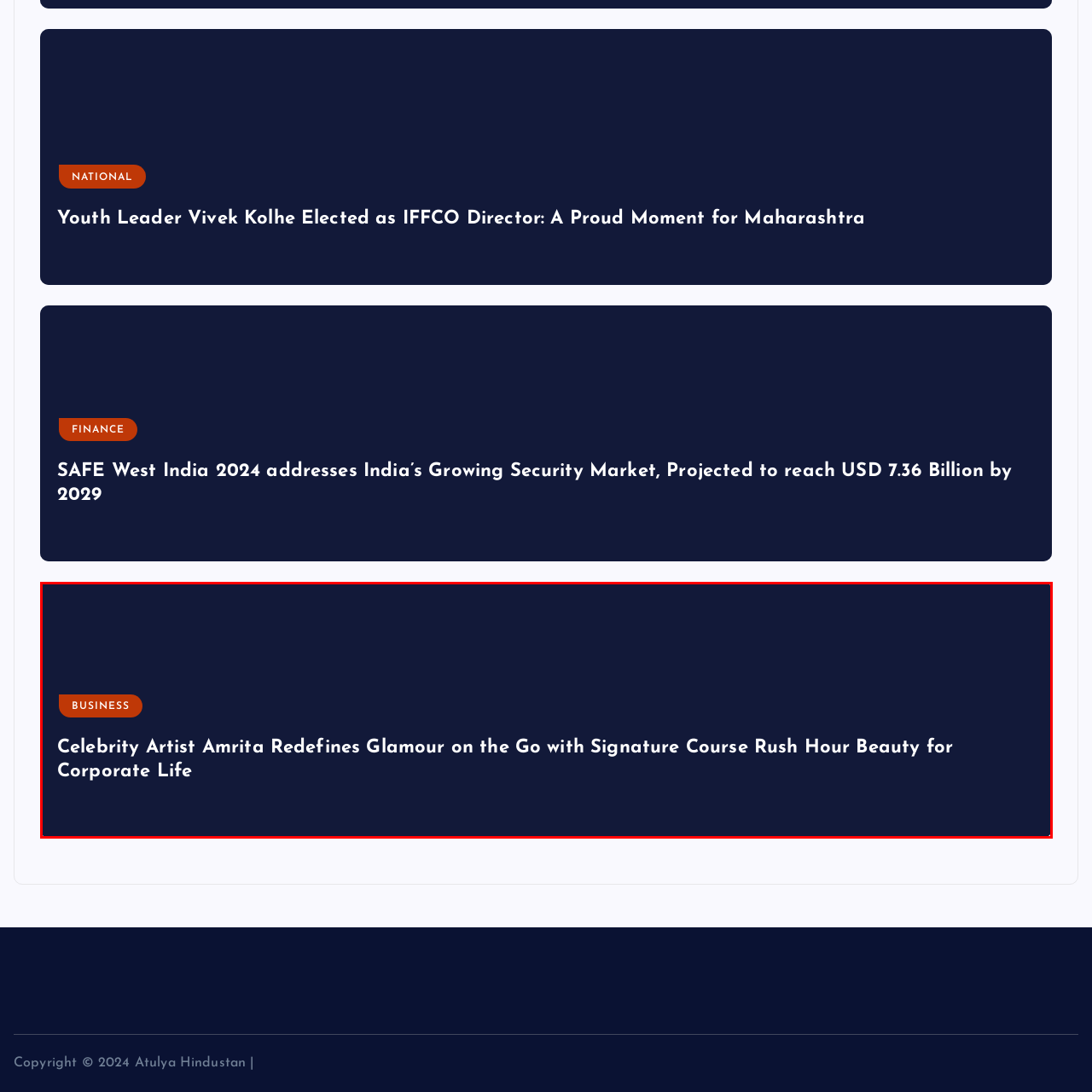Look closely at the image within the red-bordered box and thoroughly answer the question below, using details from the image: Who is redefining glamour on the go?

The image features a bold and stylish header titled 'Celebrity Artist Amrita Redefines Glamour on the Go with Signature Course Rush Hour Beauty for Corporate Life', which highlights the innovative approach of a renowned artist who is transforming the beauty landscape for busy professionals.